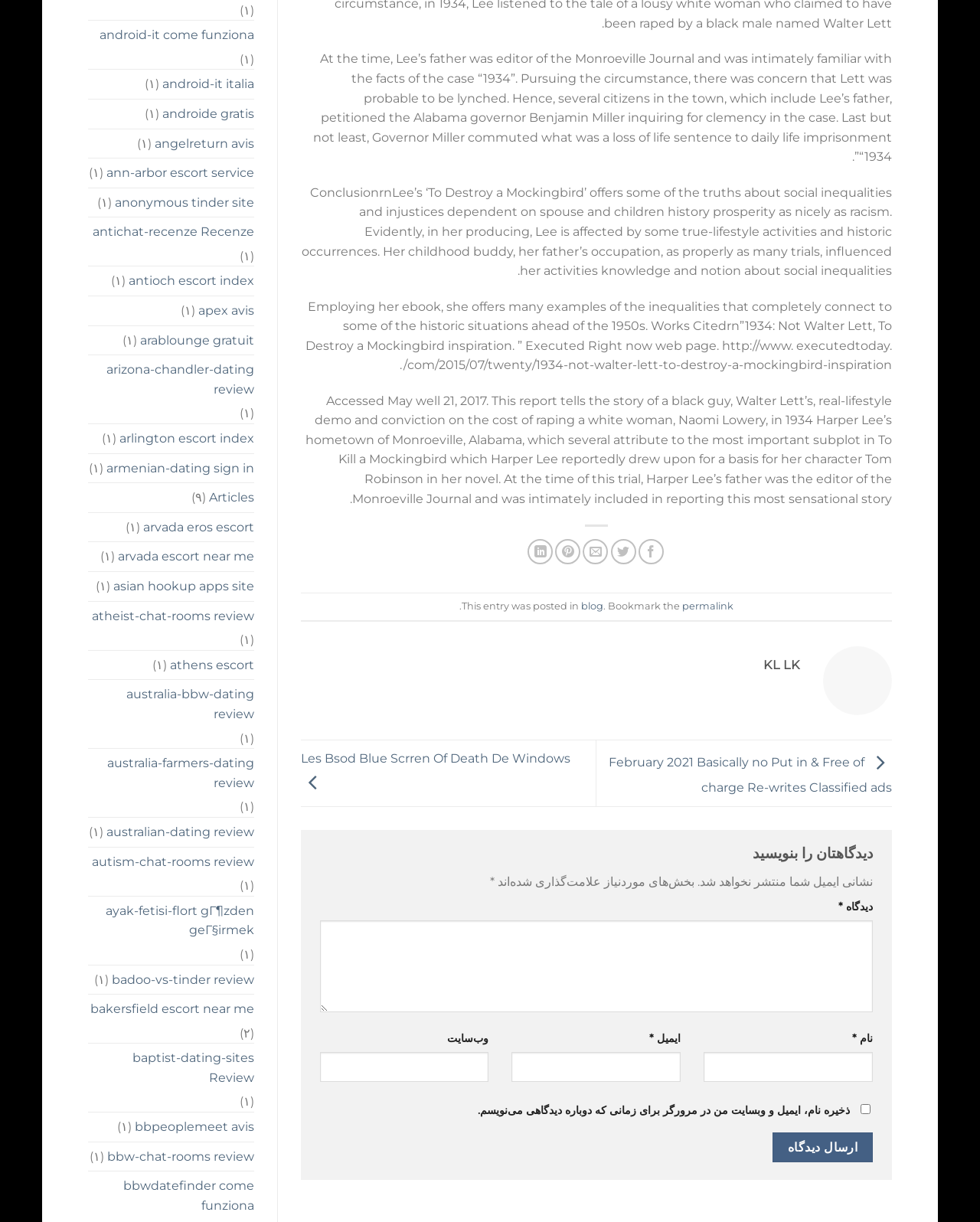Please identify the bounding box coordinates for the region that you need to click to follow this instruction: "Share on Twitter".

[0.623, 0.441, 0.649, 0.462]